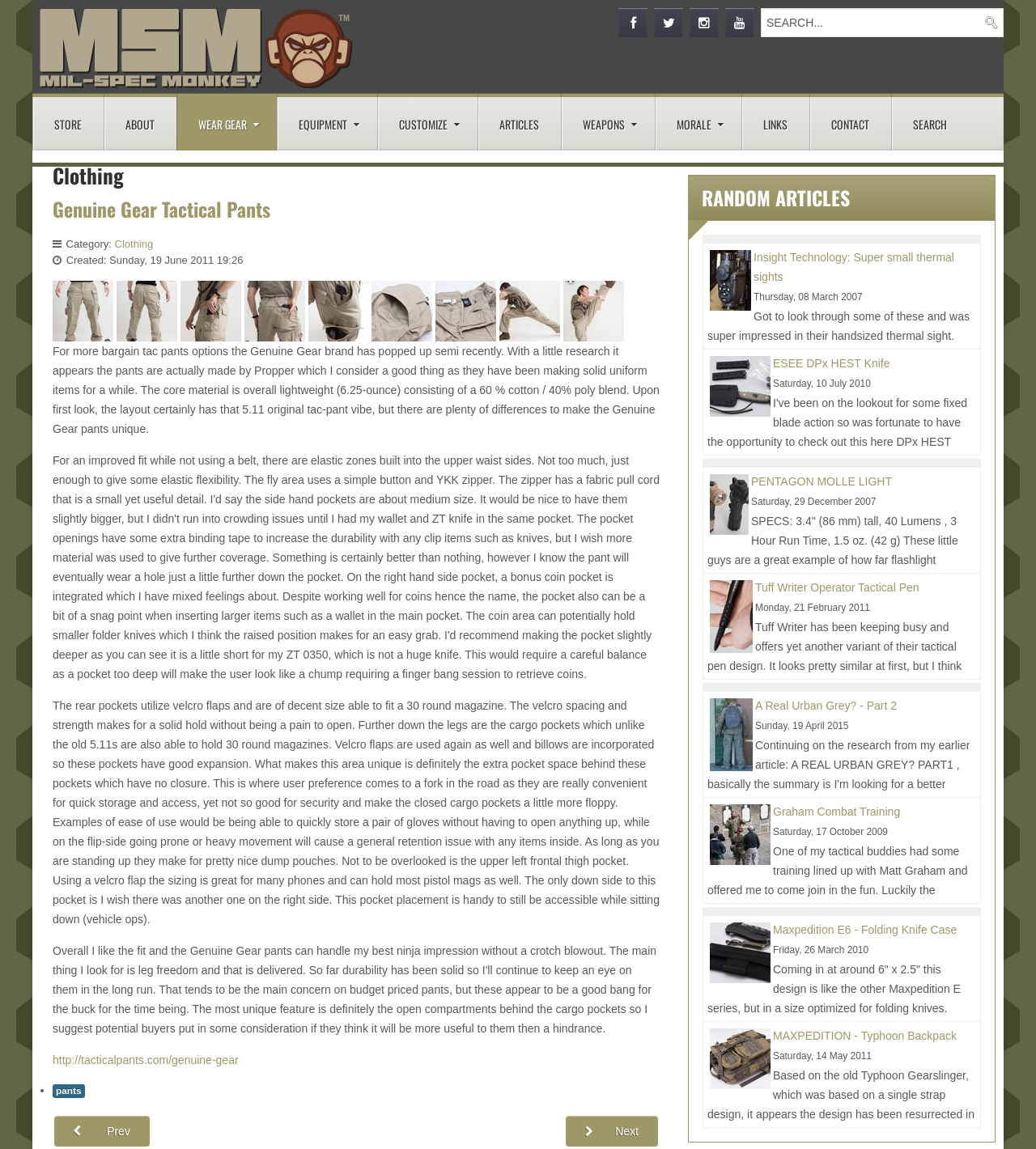Pinpoint the bounding box coordinates of the area that should be clicked to complete the following instruction: "Read more about Genuine Gear Tactical Pants". The coordinates must be given as four float numbers between 0 and 1, i.e., [left, top, right, bottom].

[0.051, 0.917, 0.23, 0.928]